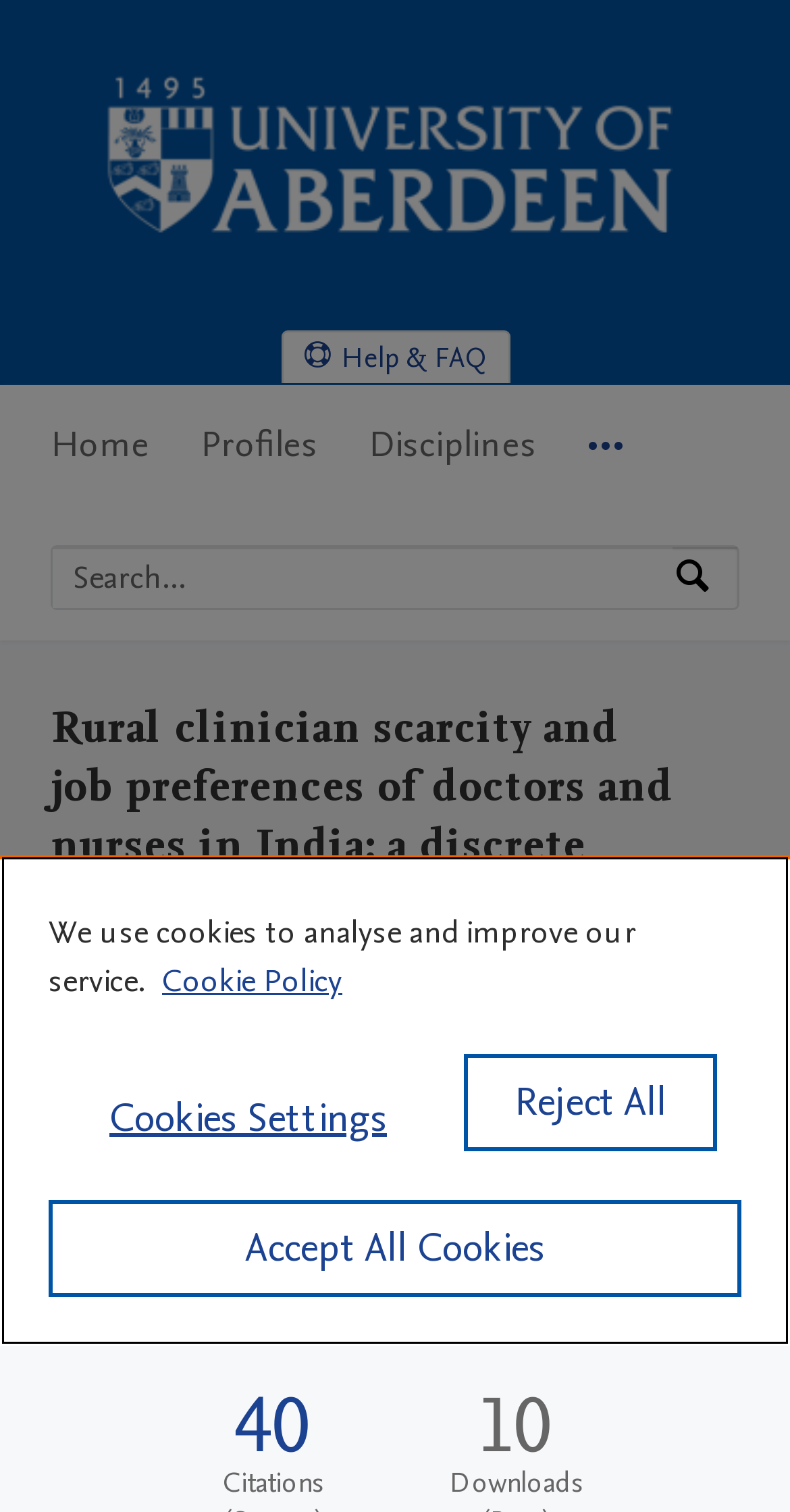Please identify the coordinates of the bounding box that should be clicked to fulfill this instruction: "Get help and FAQ".

[0.358, 0.219, 0.642, 0.253]